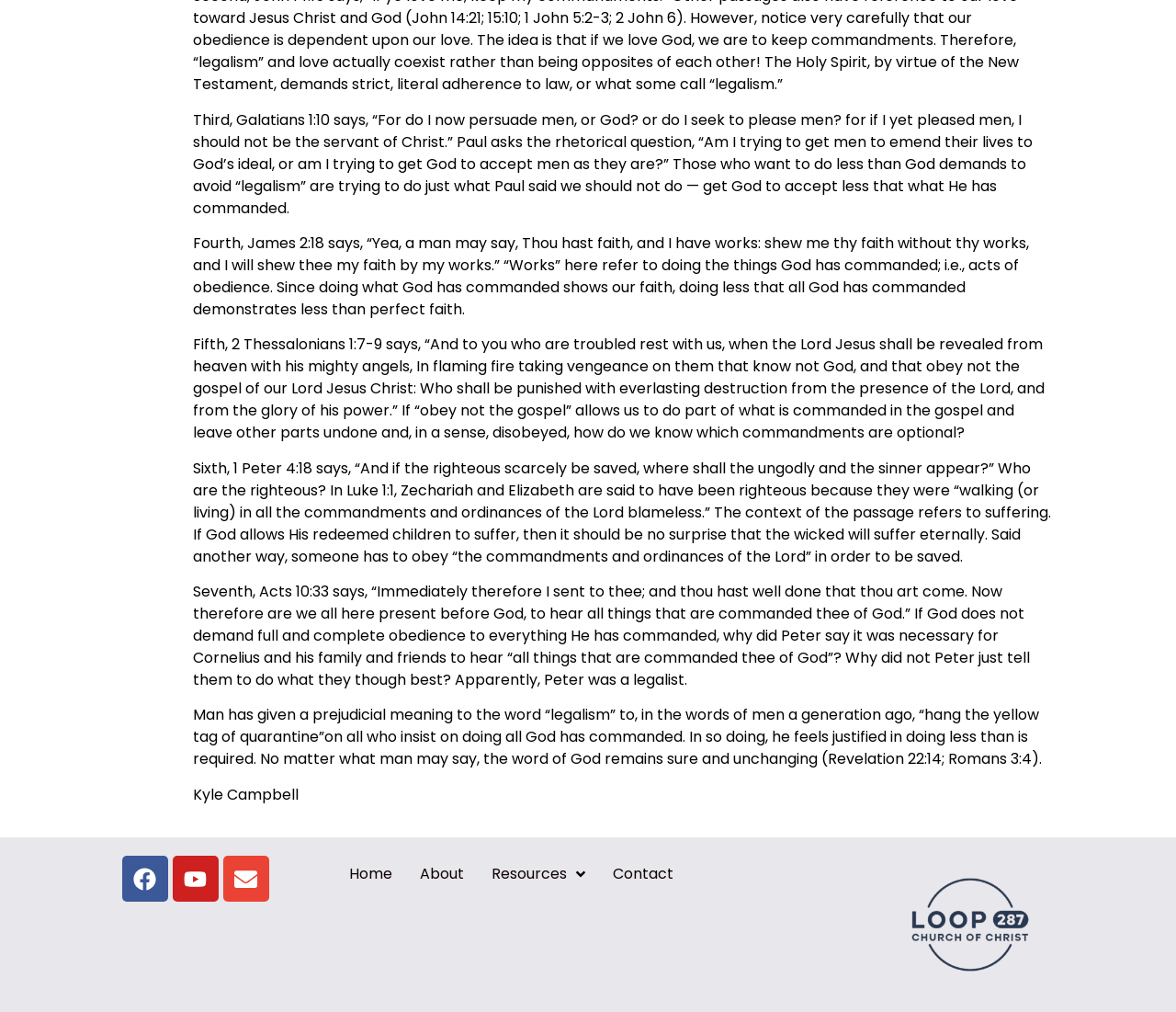Provide the bounding box coordinates of the area you need to click to execute the following instruction: "Click Envelope".

[0.189, 0.846, 0.229, 0.891]